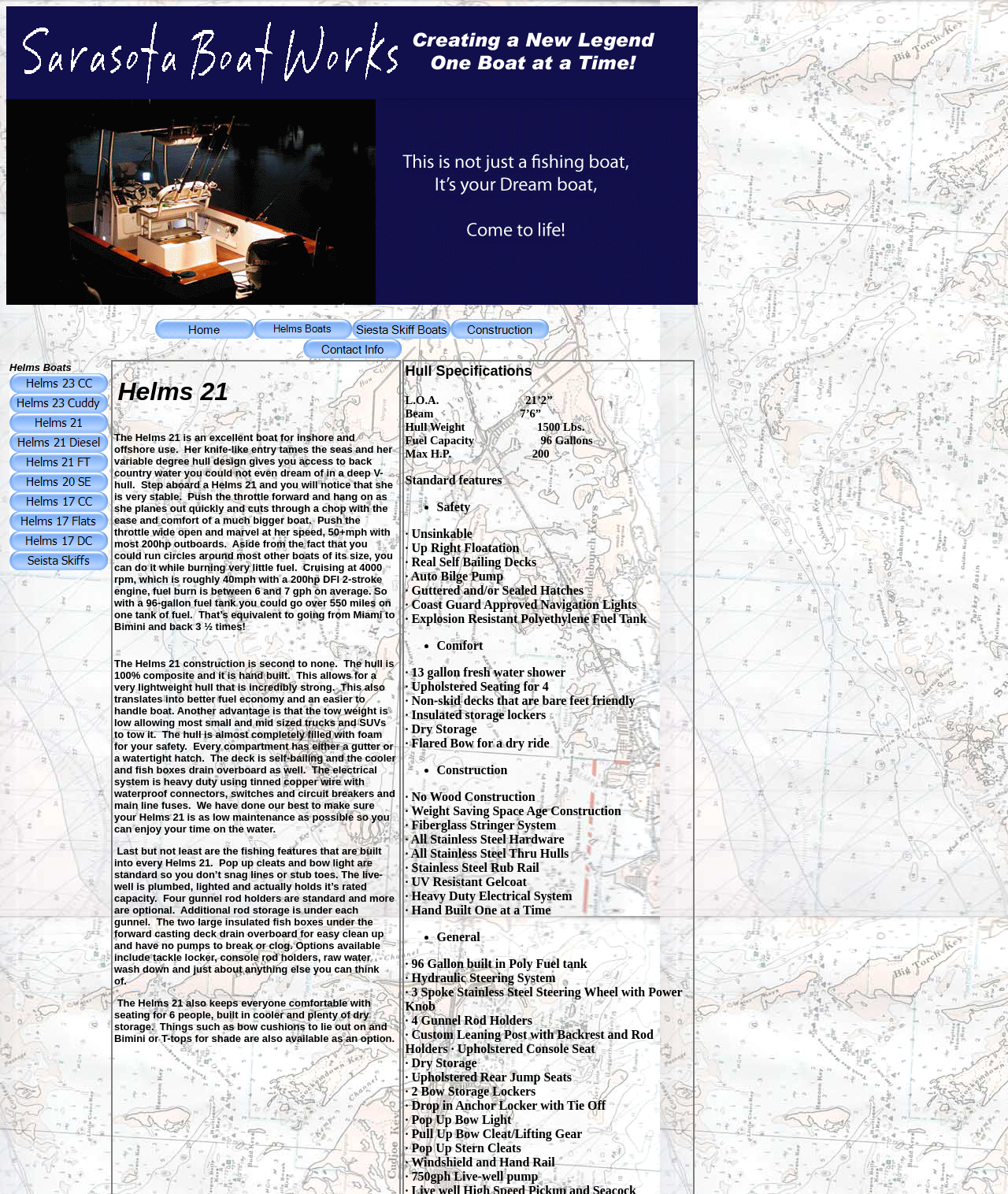What is a comfort feature of the boat?
Refer to the image and provide a one-word or short phrase answer.

13 gallon fresh water shower